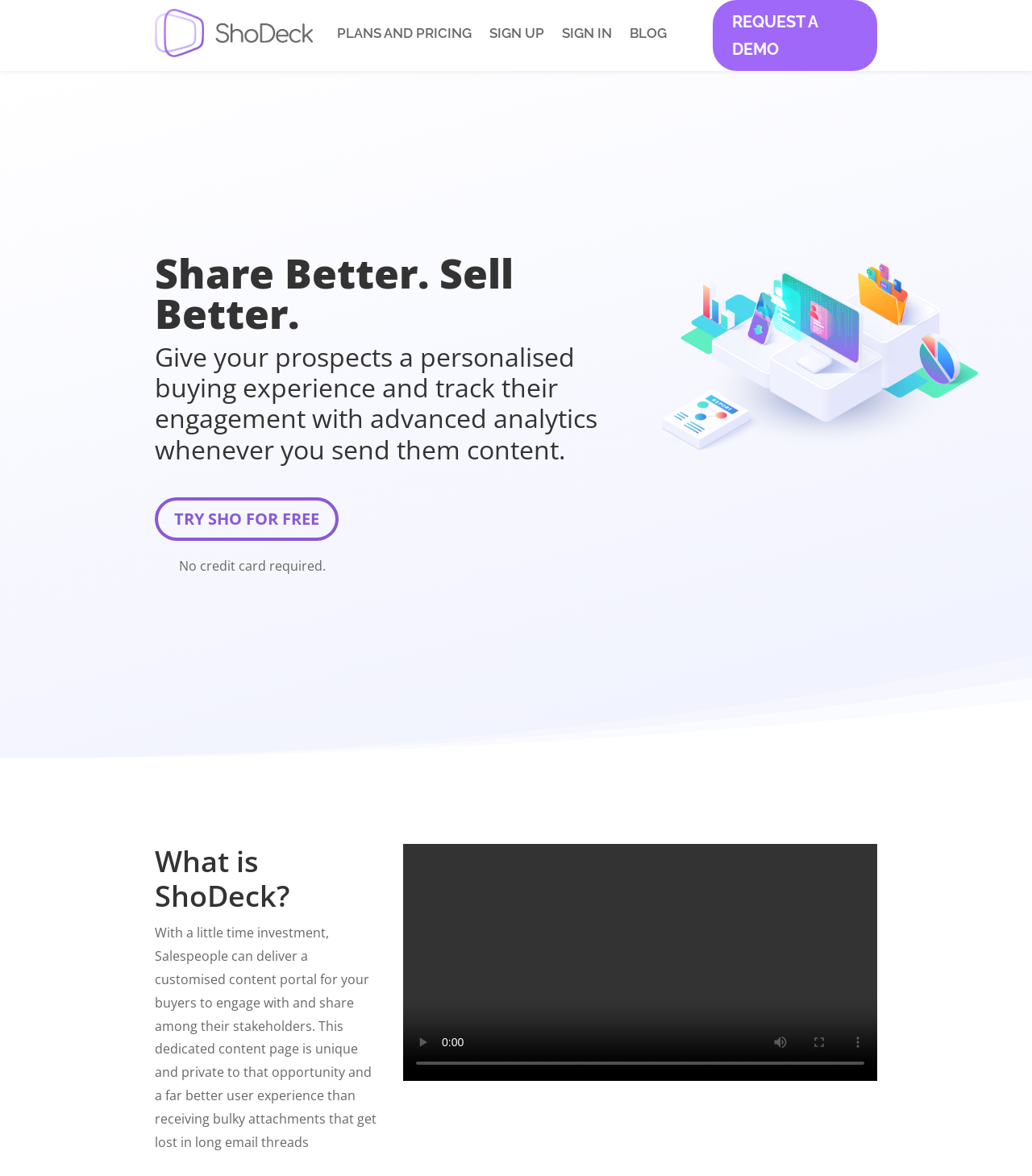Create a detailed narrative describing the layout and content of the webpage.

The webpage is about ShoDeck, a sales platform that helps elevate sales strategies with real-time content updates and precise analytics. At the top, there are five links: "PLANS AND PRICING", "SIGN UP", "SIGN IN", "BLOG", and "REQUEST A DEMO", aligned horizontally across the page. Below these links, there is a heading that reads "Share Better. Sell Better." followed by a subheading that explains the benefits of using ShoDeck to provide a personalized buying experience and track engagement with advanced analytics.

On the left side of the page, there is a call-to-action button "TRY SHO FOR FREE" with a note below it stating "No credit card required." Further down, there is a heading "What is ShoDeck?" followed by a detailed description of how ShoDeck works, providing a customized content portal for buyers to engage with and share among their stakeholders.

At the bottom of the page, there is a video player with several buttons, including "play", "mute", "enter full screen", and "show more media controls", although they are all disabled. There is also a video time scrubber slider that allows users to navigate through the video, but it is also disabled.